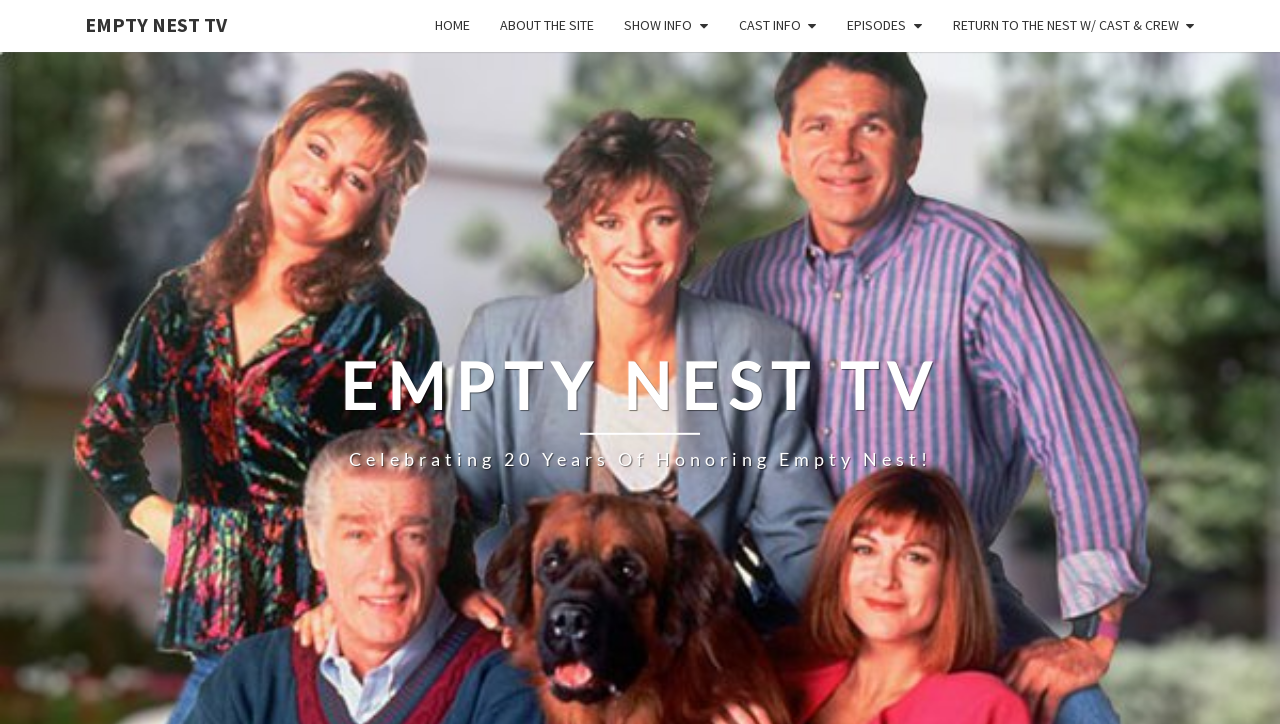Give a one-word or one-phrase response to the question: 
What is the special event mentioned on the webpage?

RETURN TO THE NEST W/ CAST & CREW